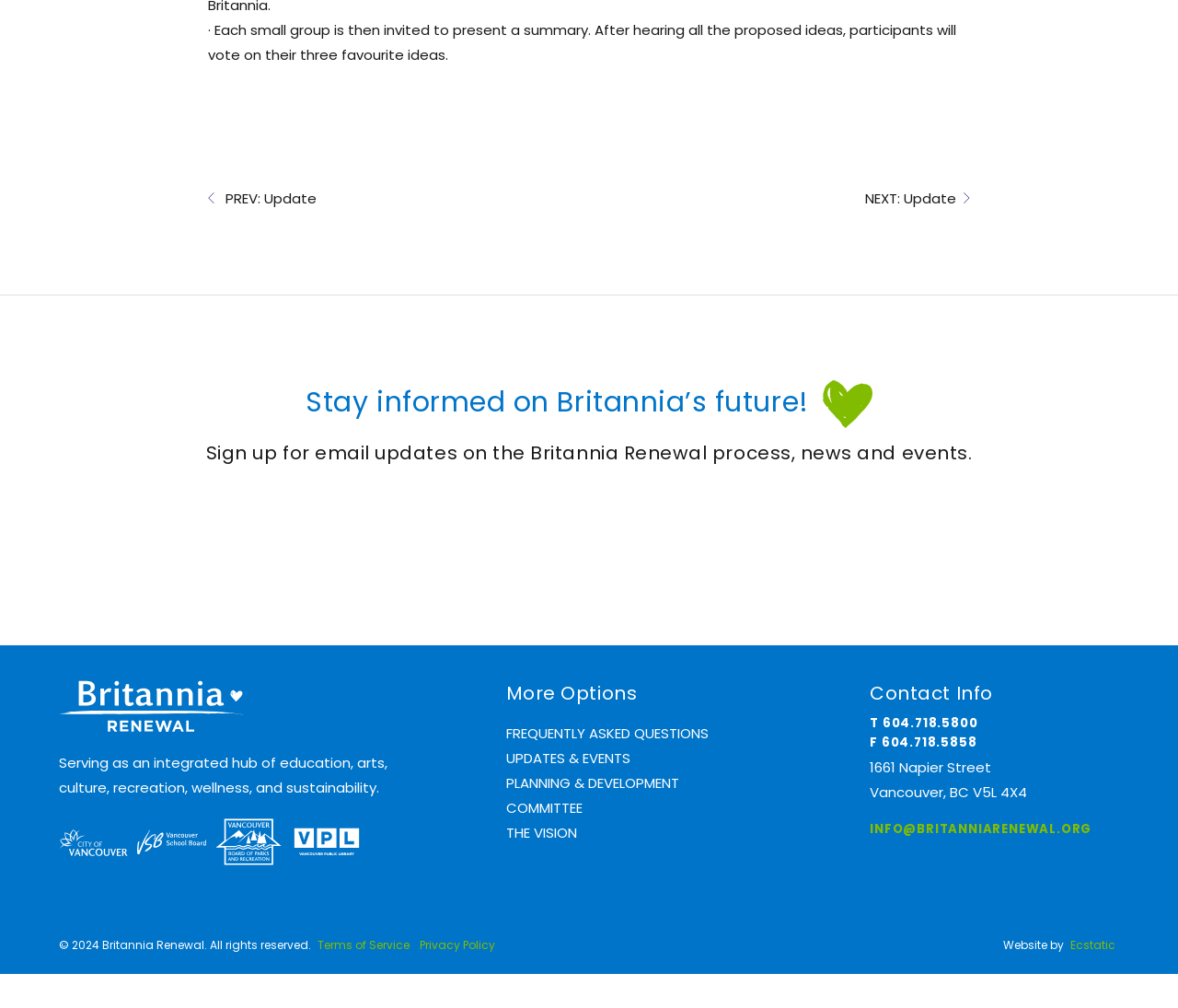Answer the question below with a single word or a brief phrase: 
What is the name of the organization that developed the website?

Ecstatic